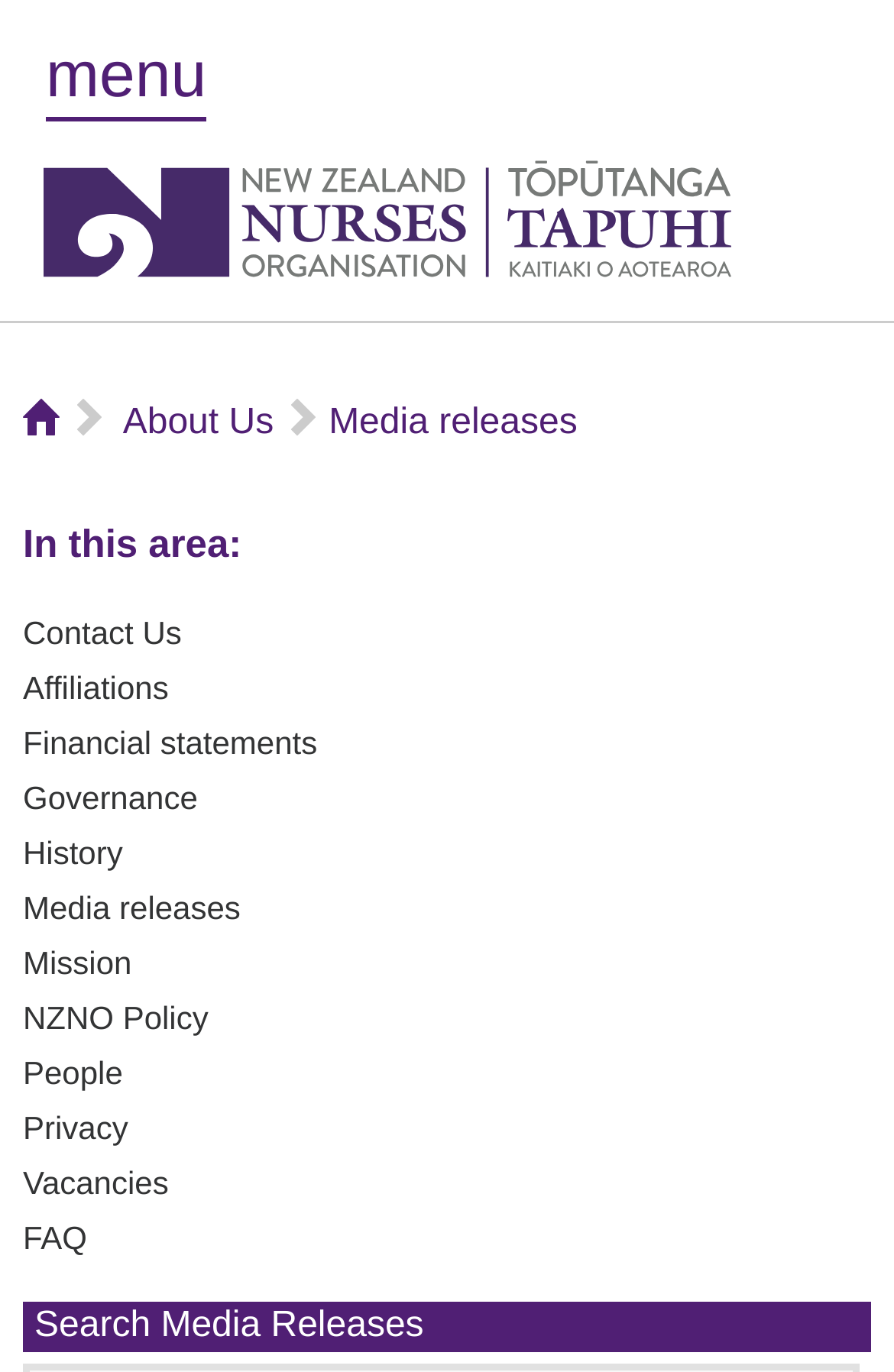Is there a search function on the webpage?
Analyze the image and deliver a detailed answer to the question.

There is a search function on the webpage, specifically for searching media releases, which can be found at the bottom of the webpage.